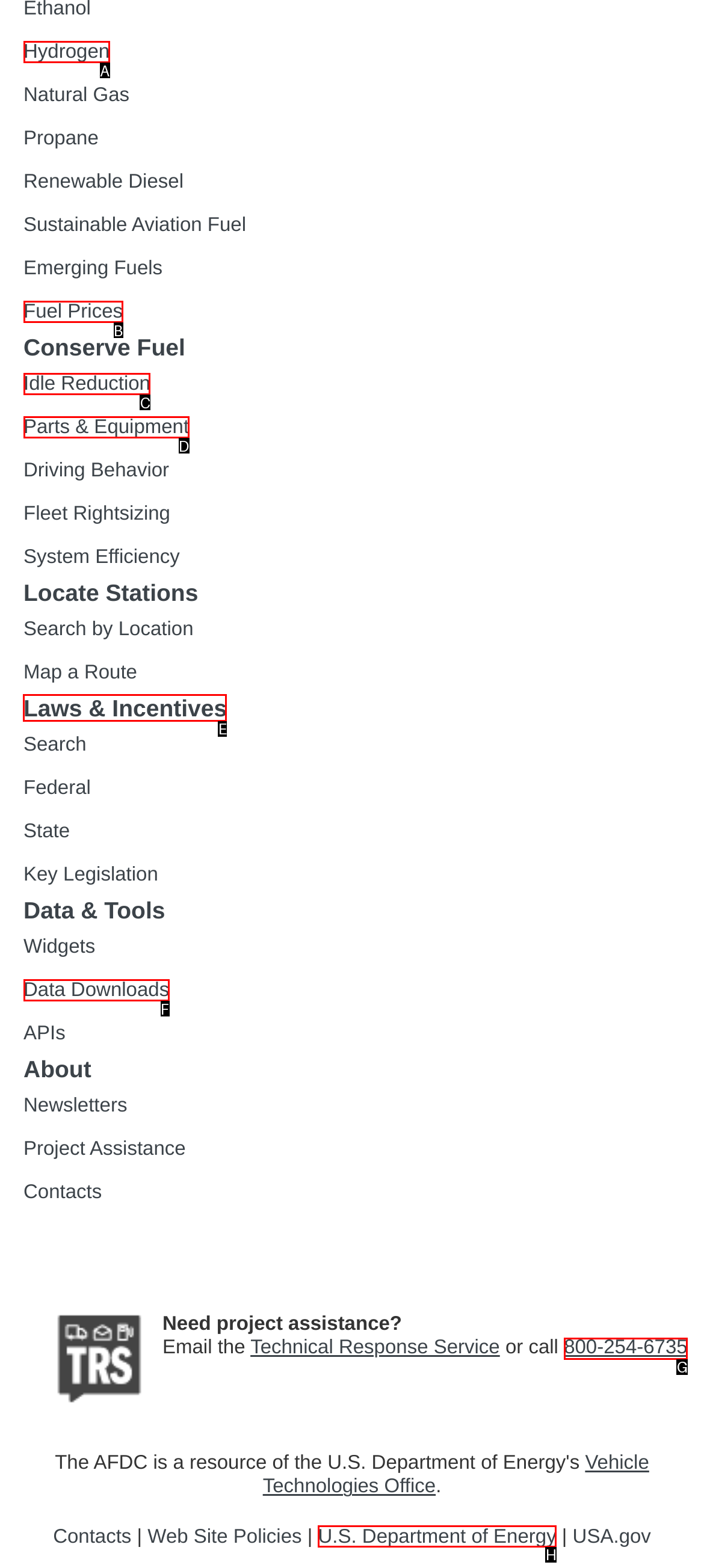Indicate the HTML element to be clicked to accomplish this task: View Laws & Incentives Respond using the letter of the correct option.

E